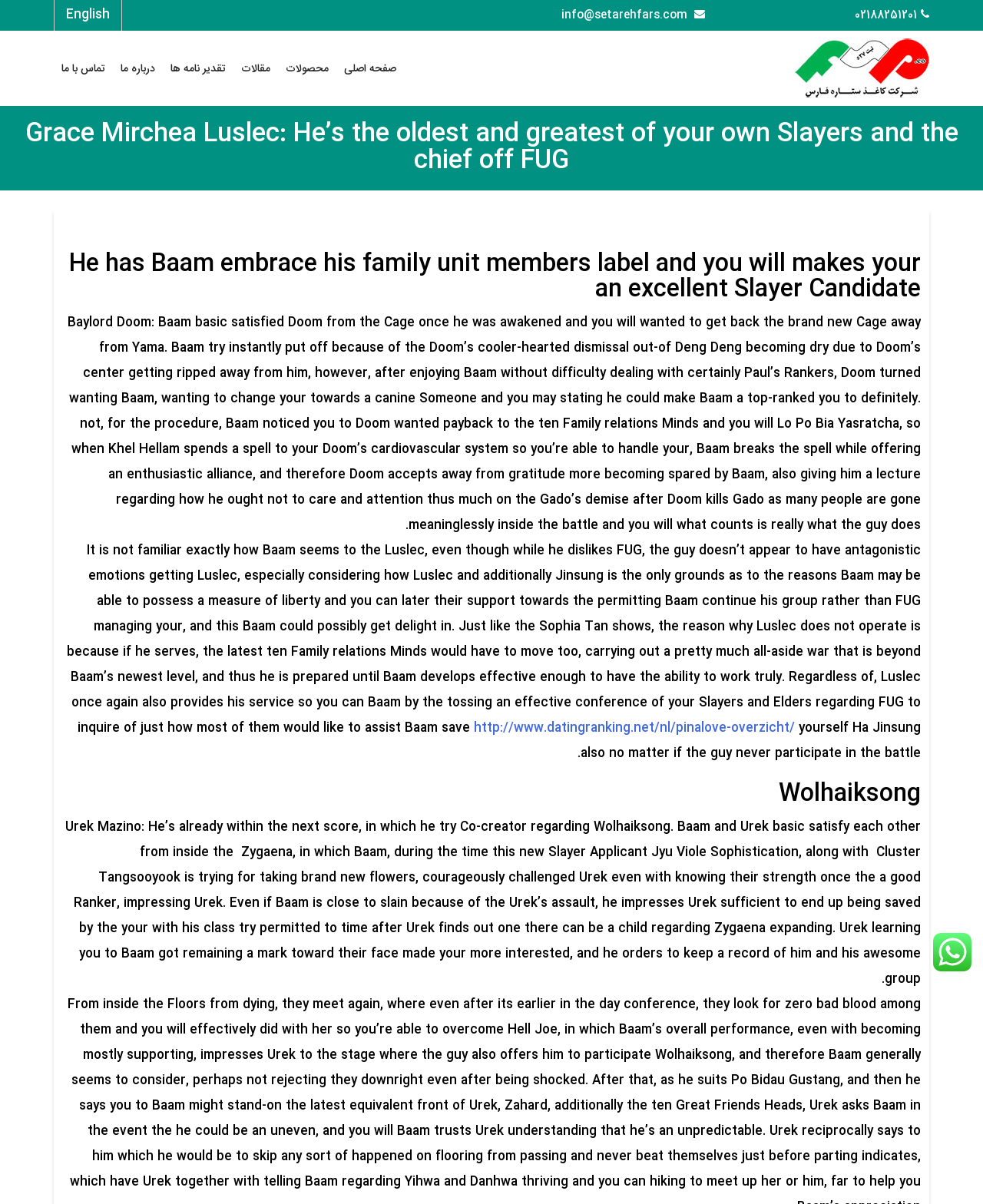Could you identify the text that serves as the heading for this webpage?

Grace Mirchea Luslec: He’s the oldest and greatest of your own Slayers and the chief off FUG